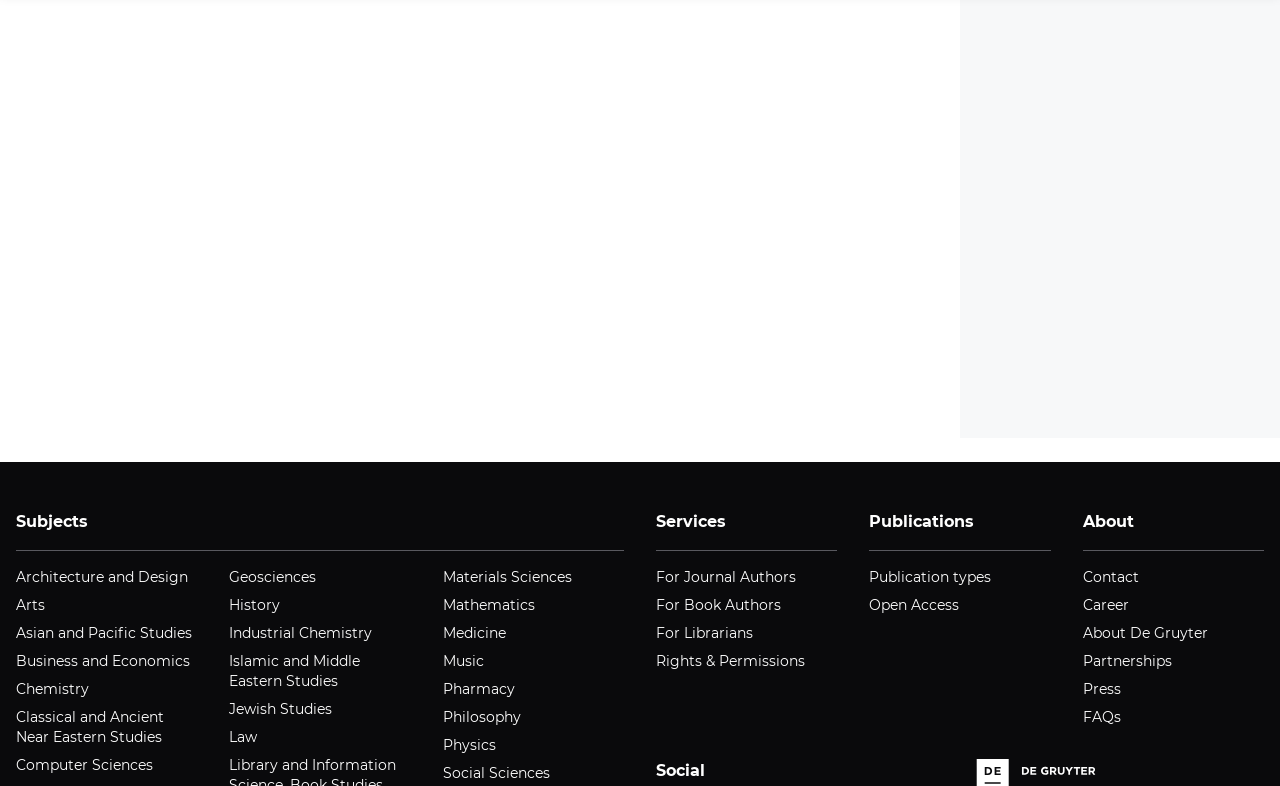Kindly respond to the following question with a single word or a brief phrase: 
What is the purpose of the 'For Journal Authors' link?

Resources for journal authors